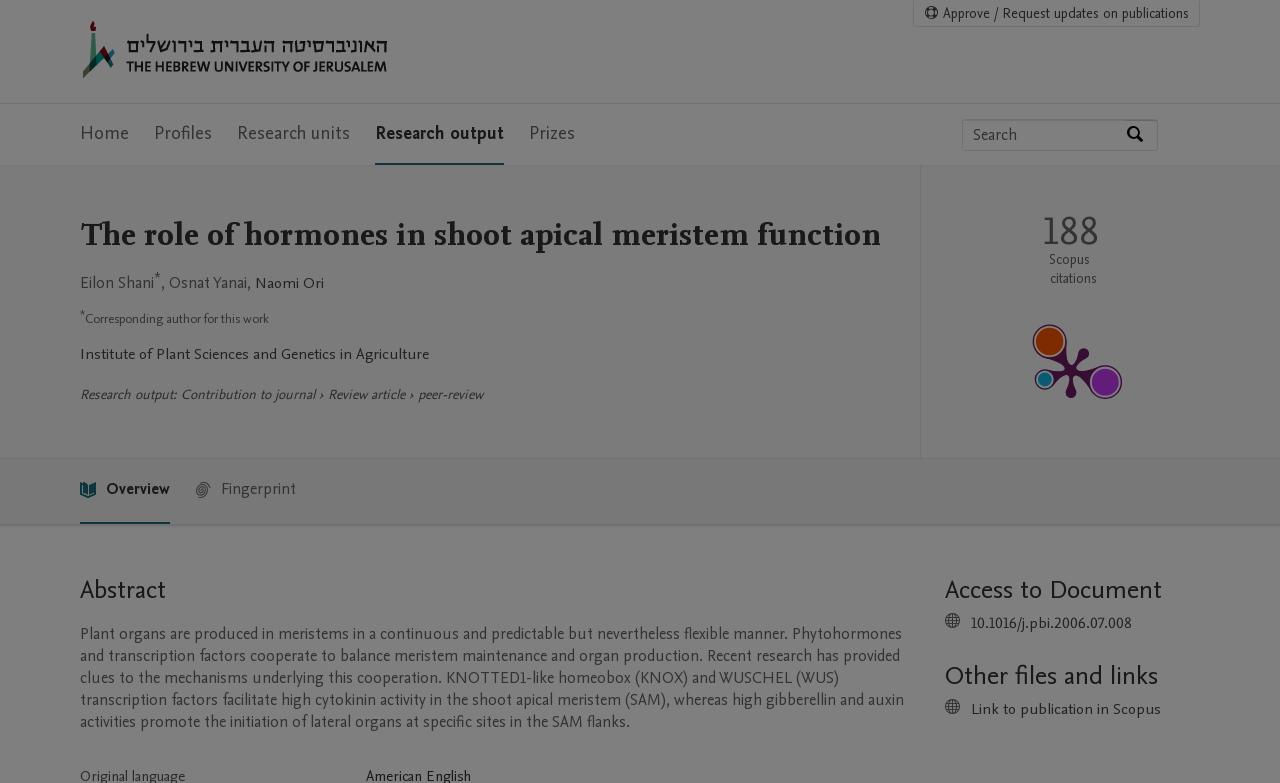Give a concise answer using only one word or phrase for this question:
What is the publication metrics section about?

Scopus citations